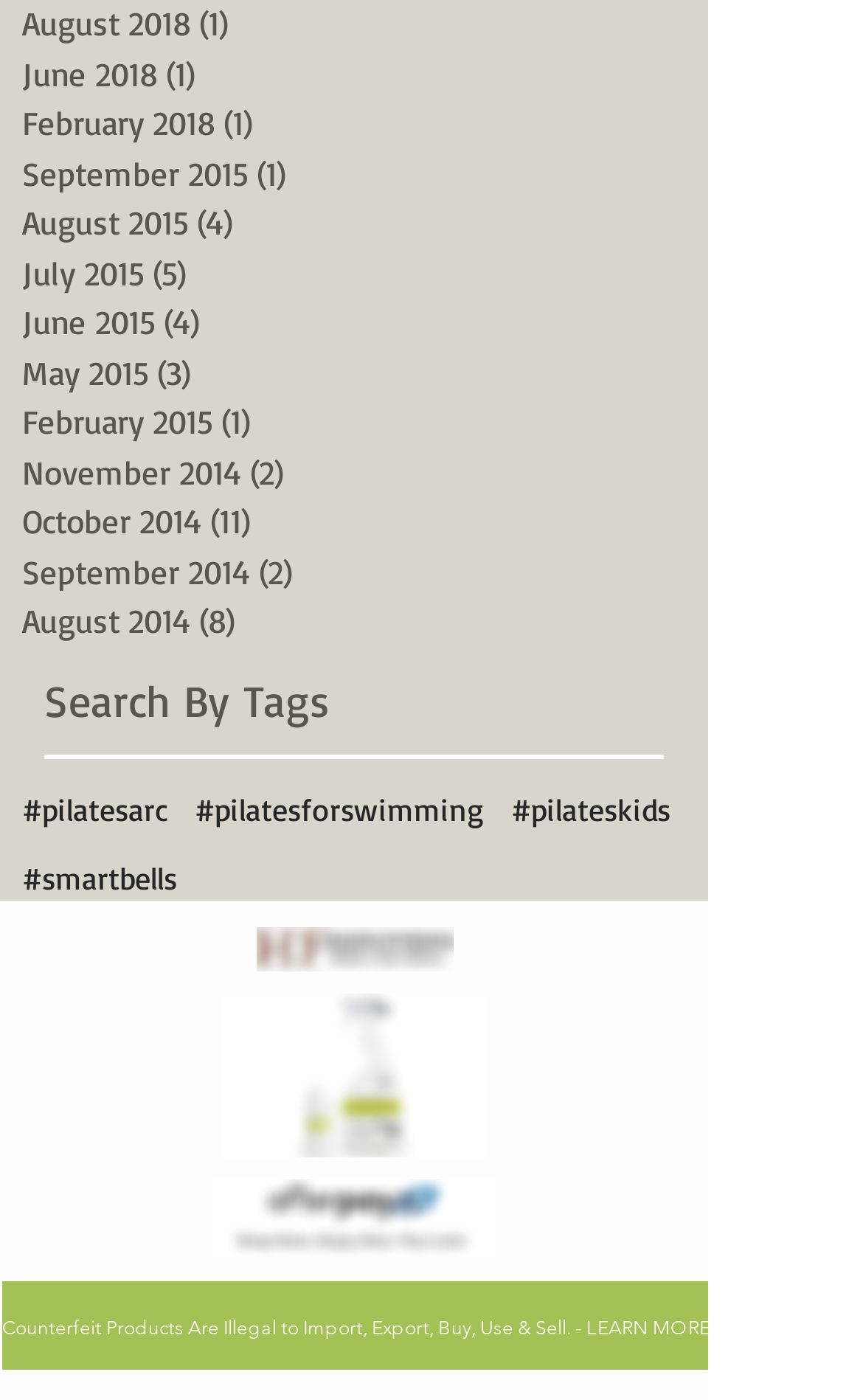Could you highlight the region that needs to be clicked to execute the instruction: "Explore the Bible"?

None